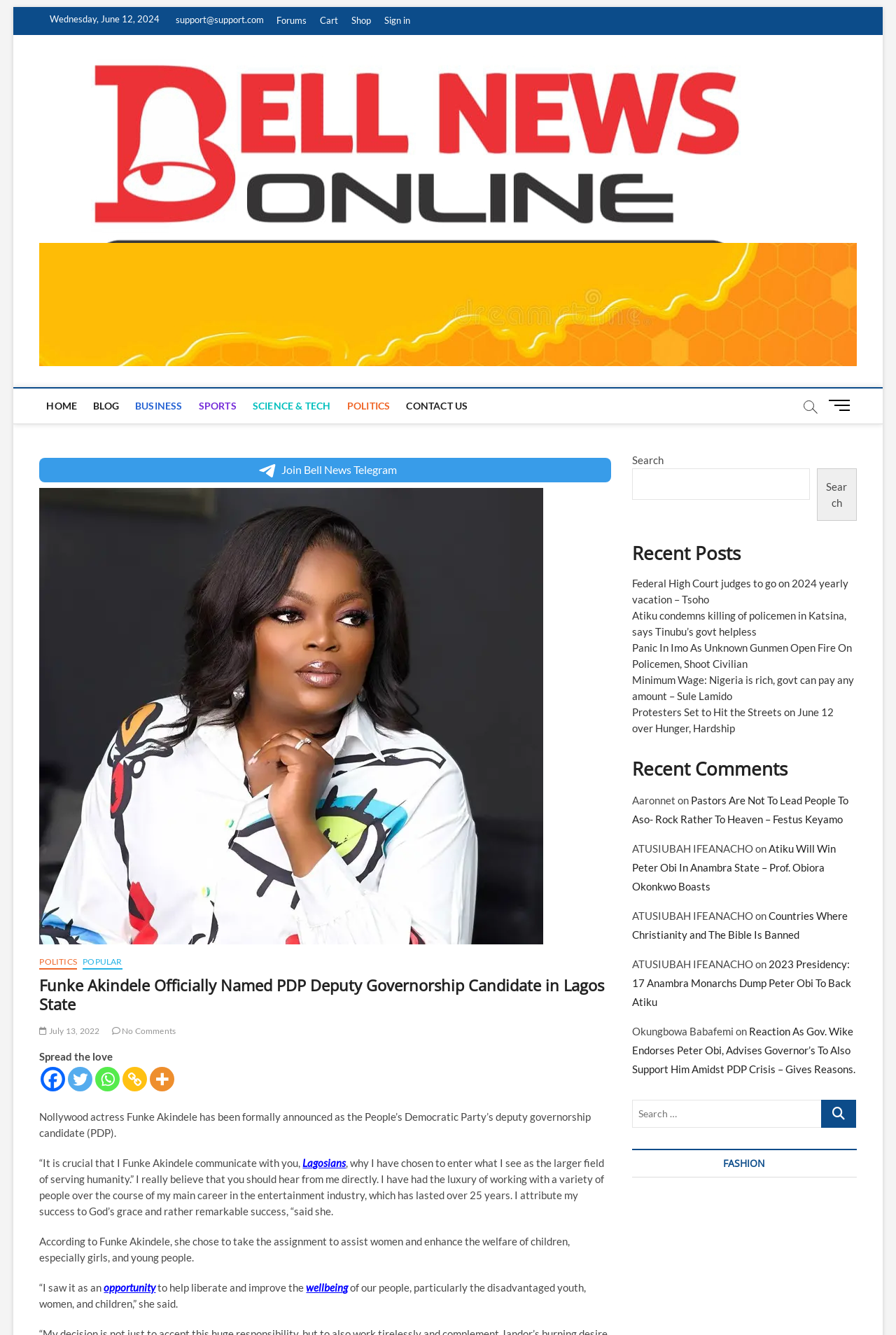What is the main title displayed on this webpage?

Funke Akindele Officially Named PDP Deputy Governorship Candidate in Lagos State